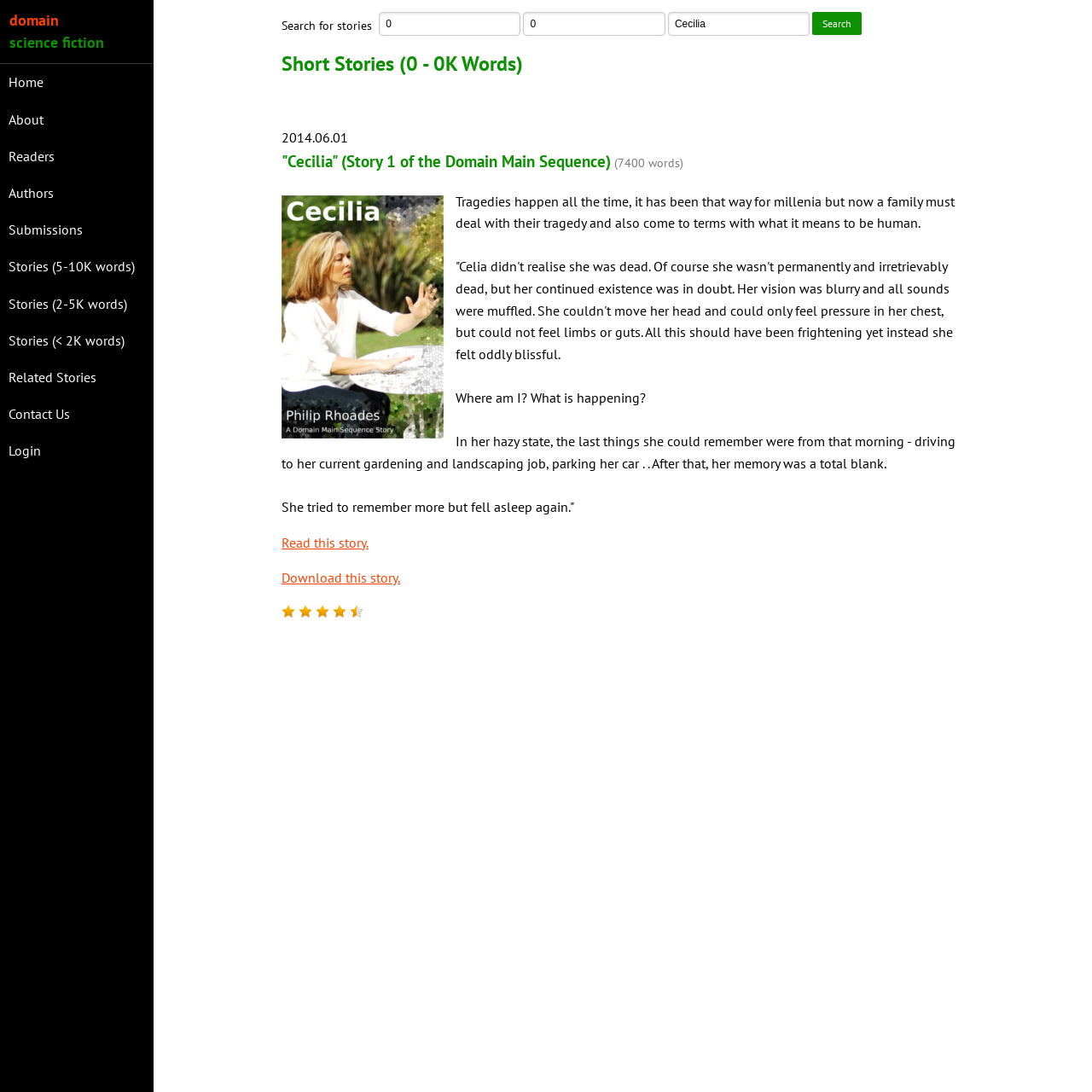Answer the question briefly using a single word or phrase: 
What is the word count of the story?

7400 words